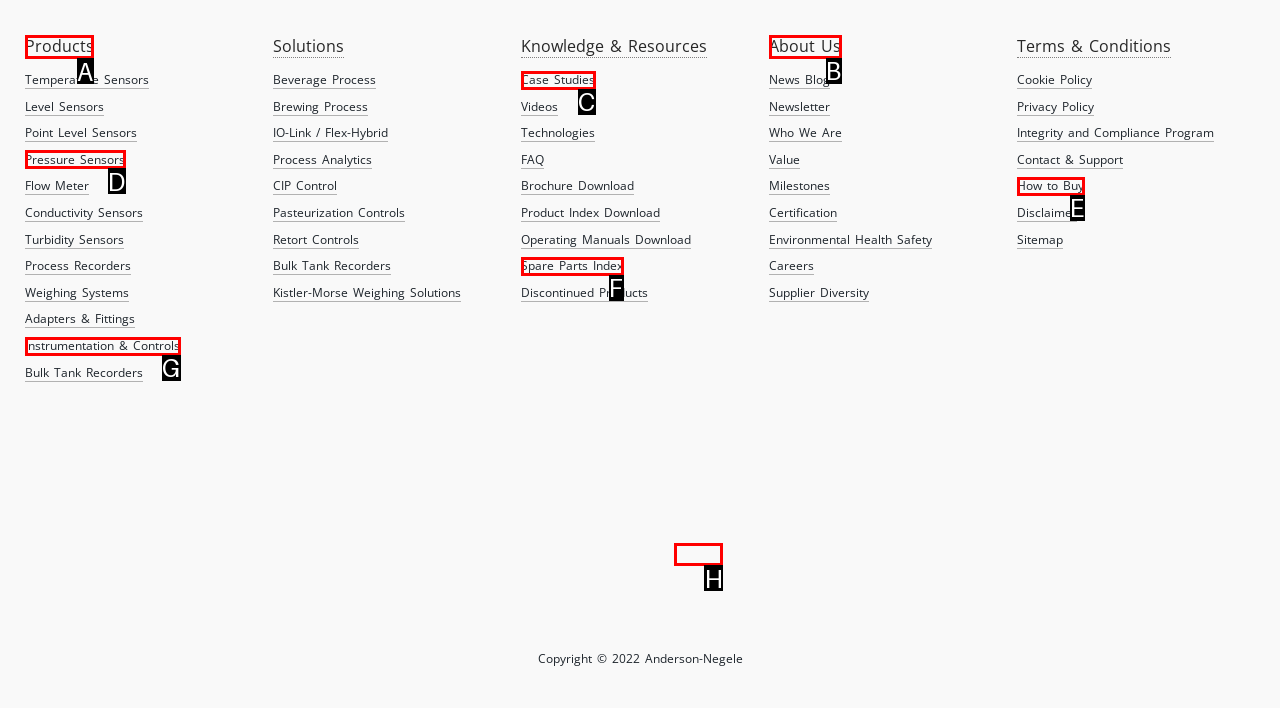Tell me which element should be clicked to achieve the following objective: Click on Products
Reply with the letter of the correct option from the displayed choices.

A